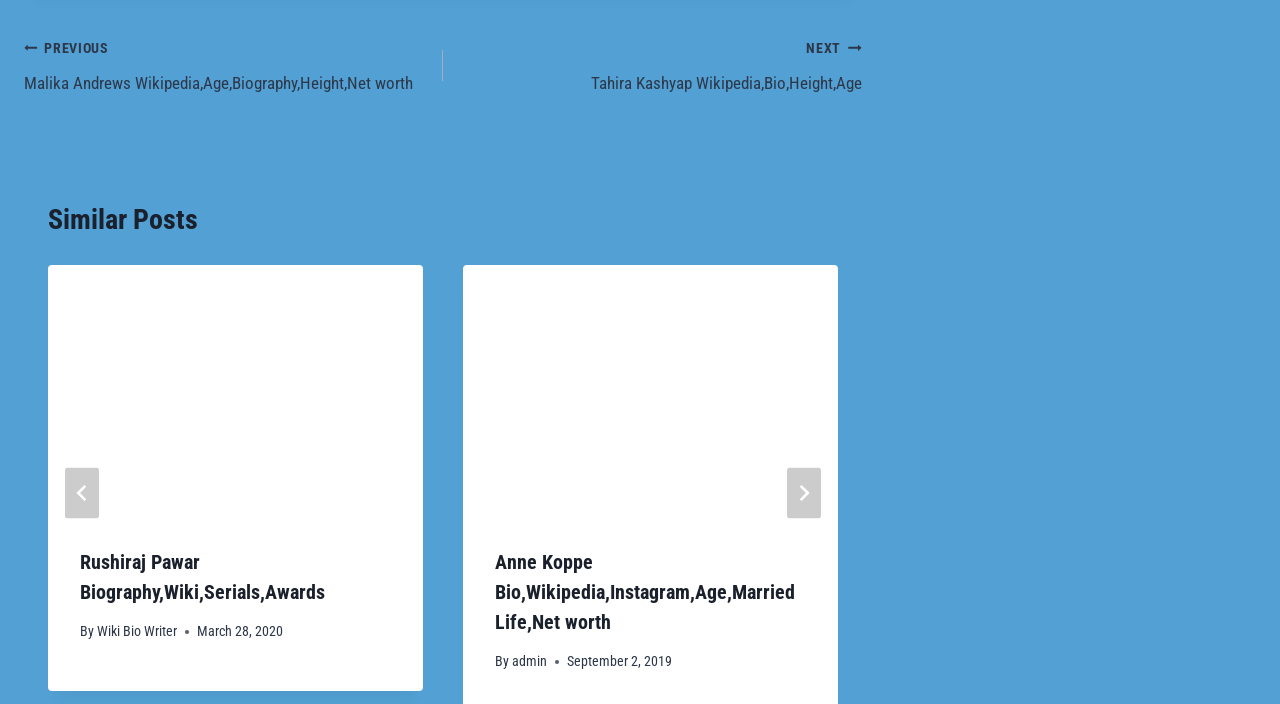Provide the bounding box coordinates of the area you need to click to execute the following instruction: "go to previous post".

[0.019, 0.049, 0.346, 0.138]